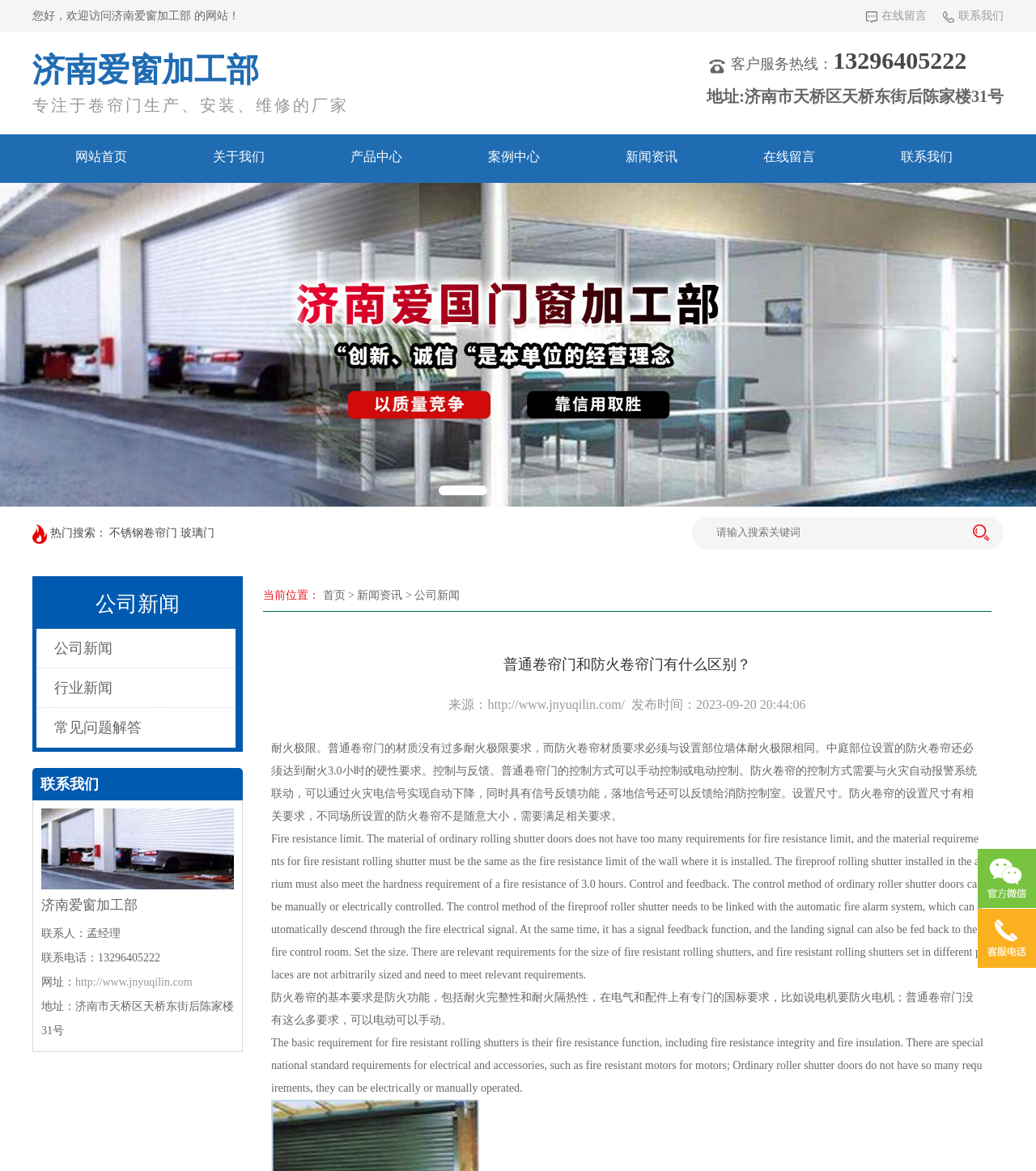What is the phone number of the customer service?
Based on the image, give a concise answer in the form of a single word or short phrase.

13296405222